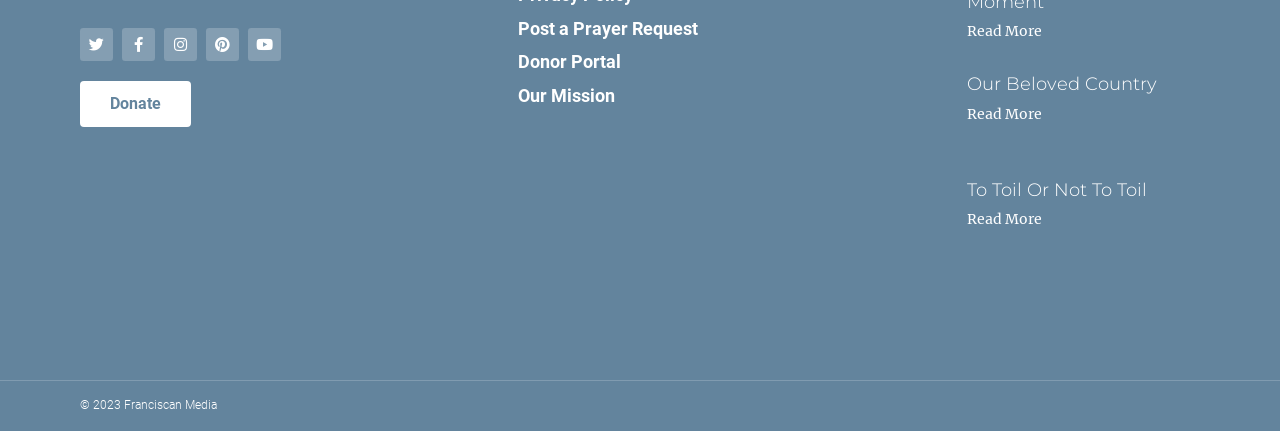Pinpoint the bounding box coordinates of the area that should be clicked to complete the following instruction: "Post a Prayer Request". The coordinates must be given as four float numbers between 0 and 1, i.e., [left, top, right, bottom].

[0.405, 0.041, 0.545, 0.09]